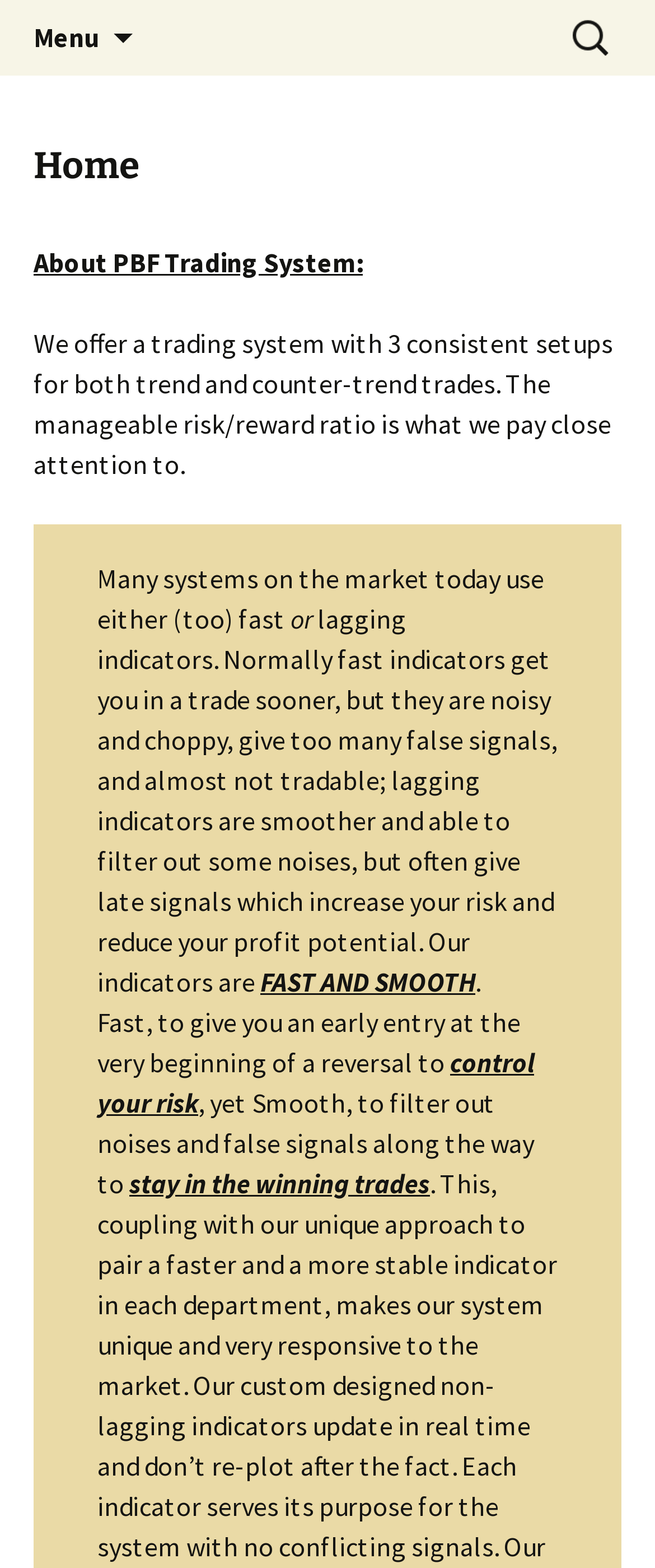Determine the bounding box for the UI element that matches this description: "Blog".

None